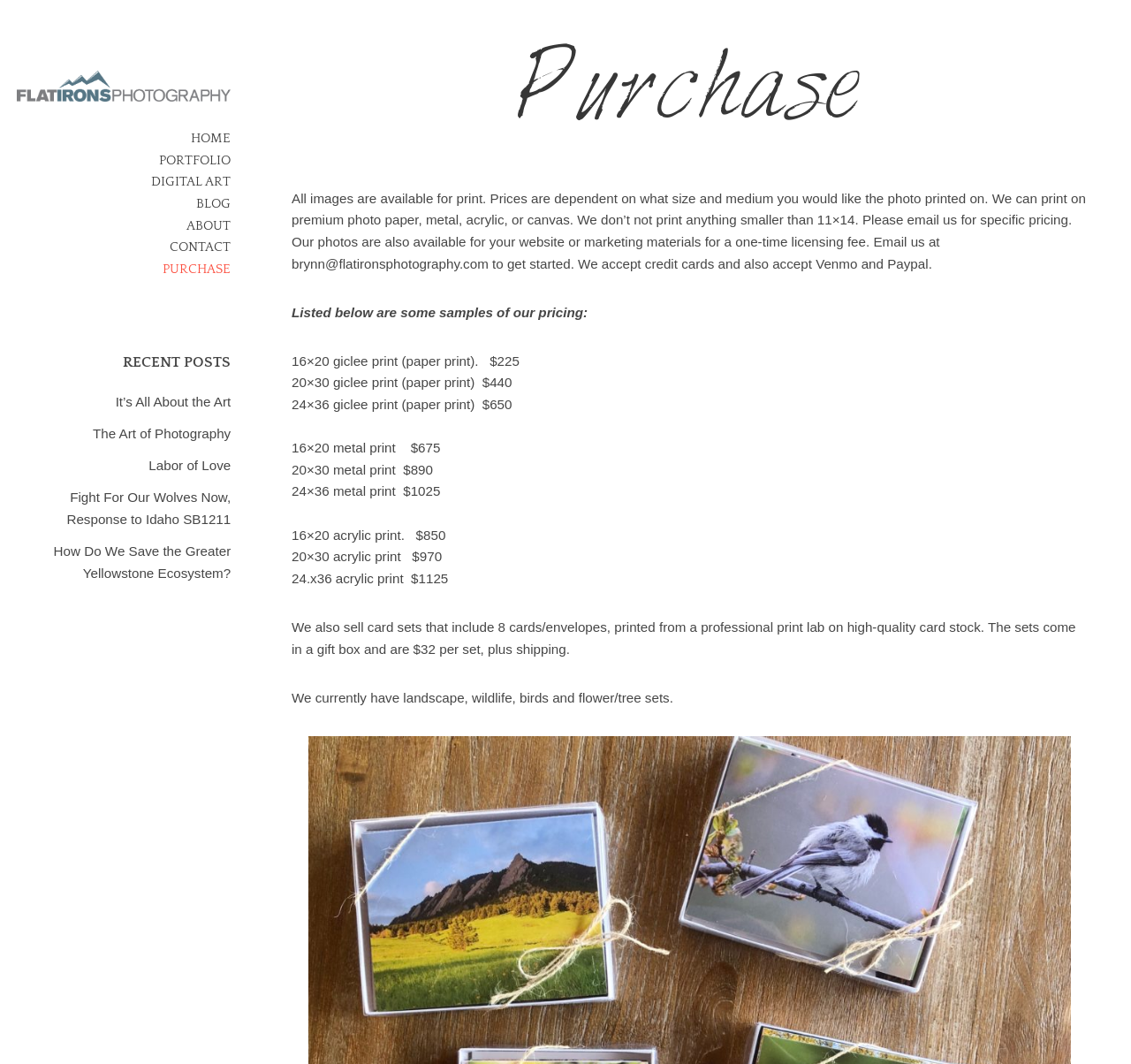Determine the bounding box coordinates of the clickable element to achieve the following action: 'click PURCHASE link'. Provide the coordinates as four float values between 0 and 1, formatted as [left, top, right, bottom].

[0.144, 0.246, 0.204, 0.26]